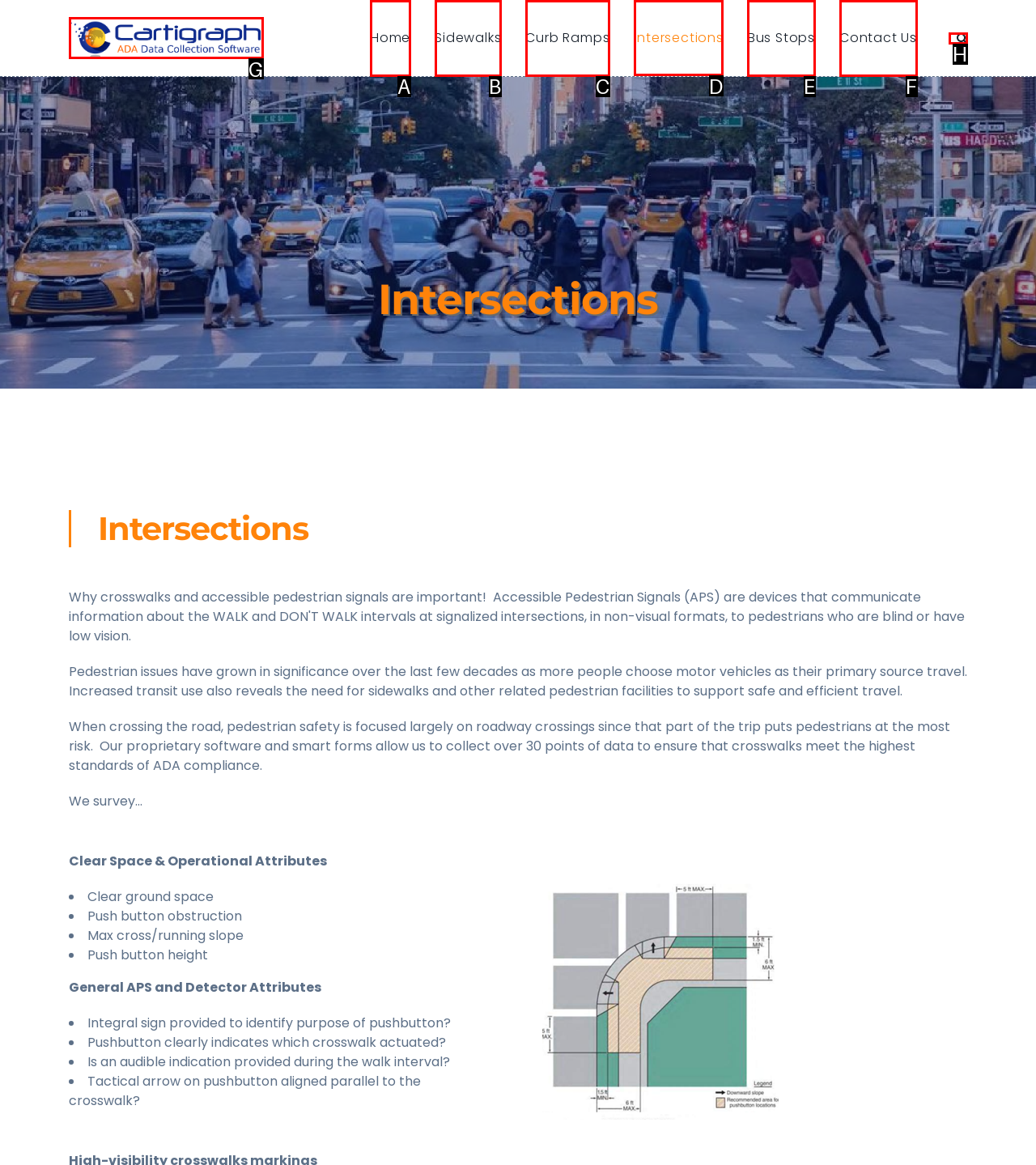Determine which option you need to click to execute the following task: Click the Intersections link. Provide your answer as a single letter.

D